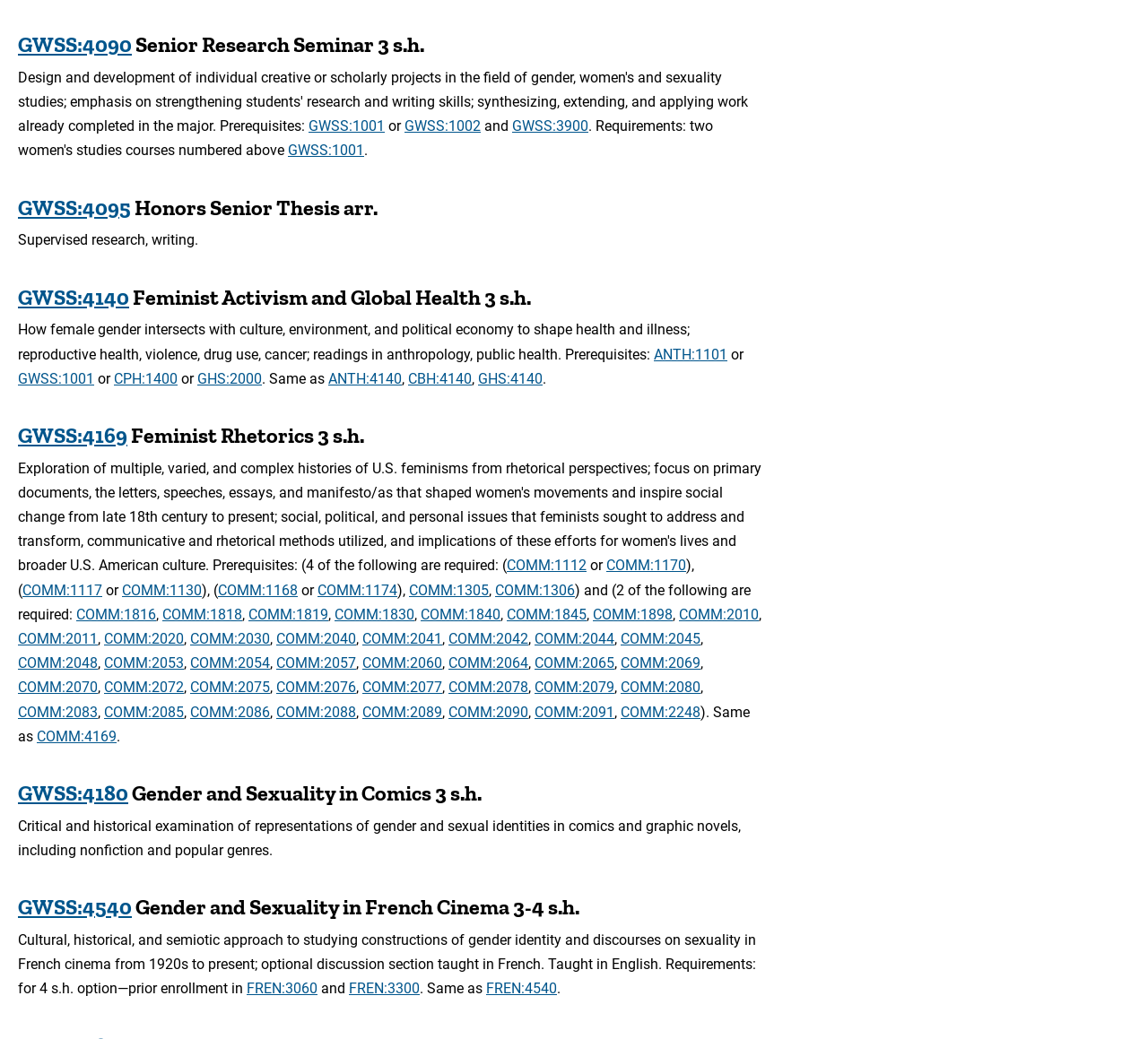Can you find the bounding box coordinates of the area I should click to execute the following instruction: "Follow GWSS:1001 link"?

[0.269, 0.113, 0.335, 0.13]